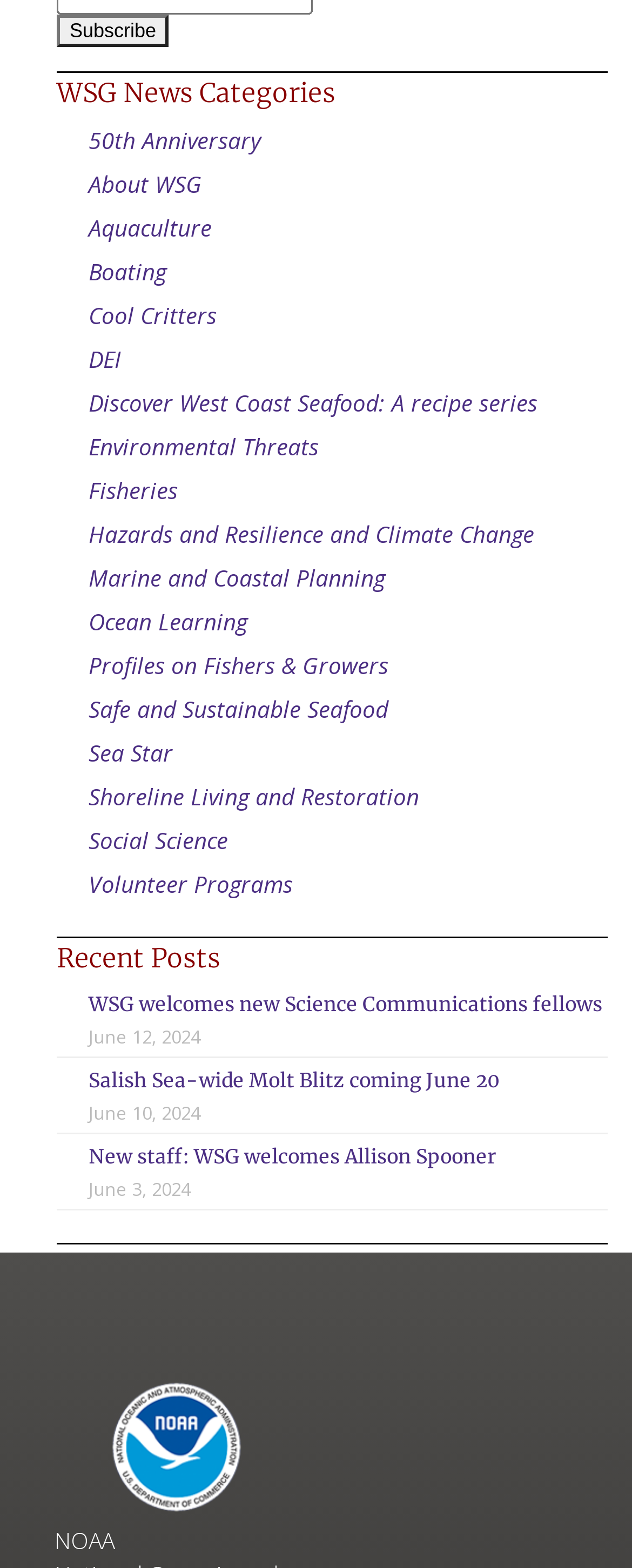Please identify the bounding box coordinates of the element I should click to complete this instruction: 'Read the recent post about WSG welcoming new Science Communications fellows'. The coordinates should be given as four float numbers between 0 and 1, like this: [left, top, right, bottom].

[0.14, 0.633, 0.953, 0.648]